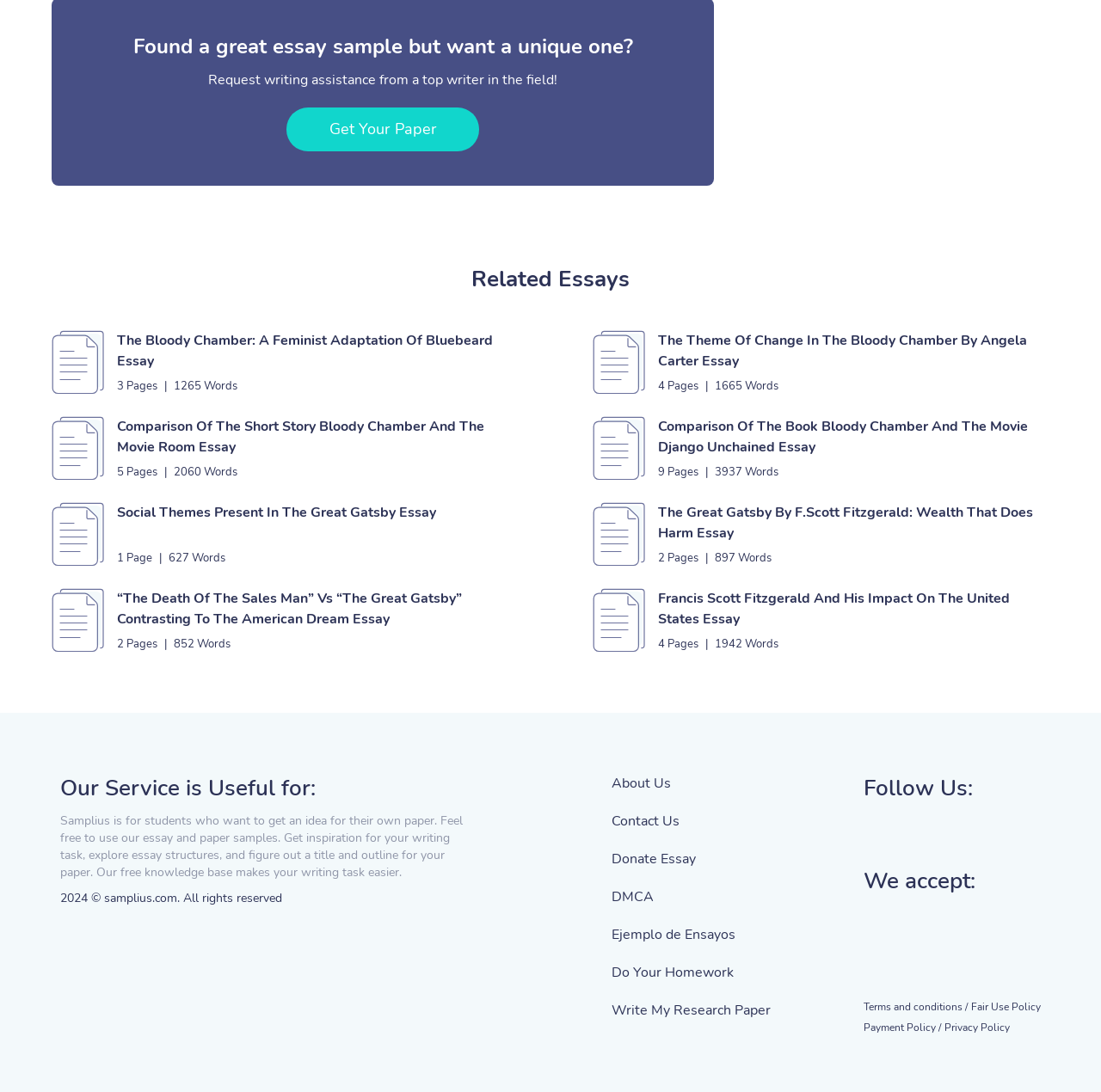Extract the bounding box coordinates for the UI element described as: "Ejemplo de Ensayos".

[0.555, 0.847, 0.668, 0.865]